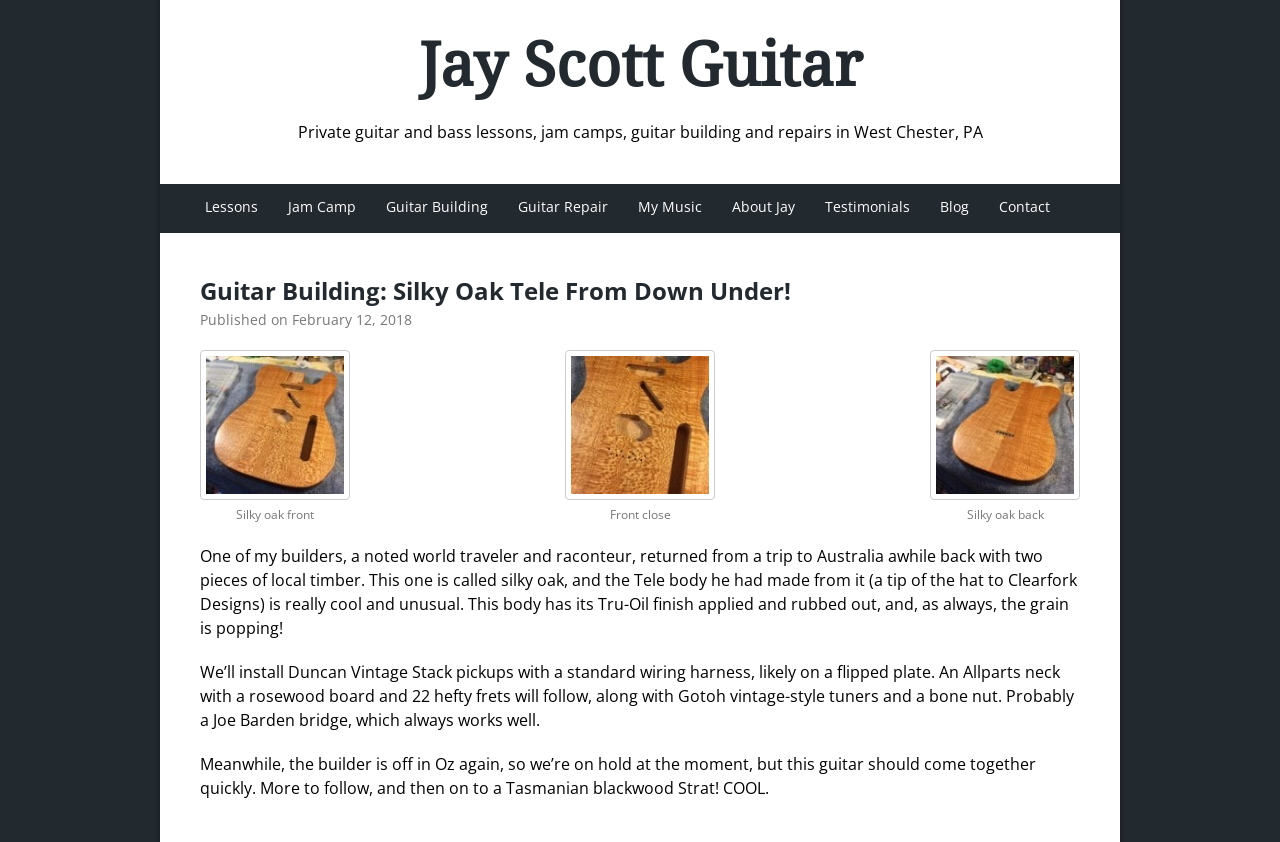Given the element description, predict the bounding box coordinates in the format (top-left x, top-left y, bottom-right x, bottom-right y), using floating point numbers between 0 and 1: Jay Scott Guitar

[0.327, 0.036, 0.673, 0.119]